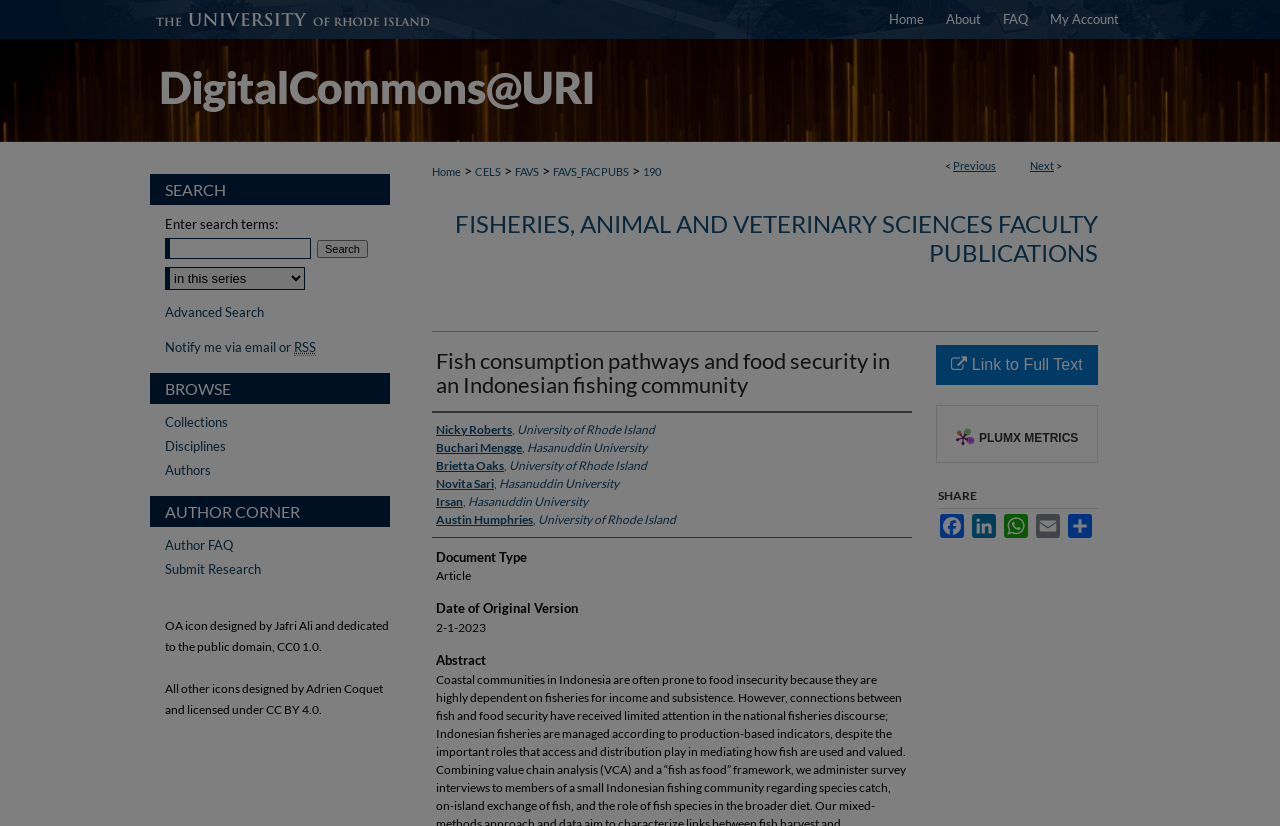Identify the bounding box coordinates of the region that should be clicked to execute the following instruction: "Browse collections".

[0.129, 0.501, 0.305, 0.52]